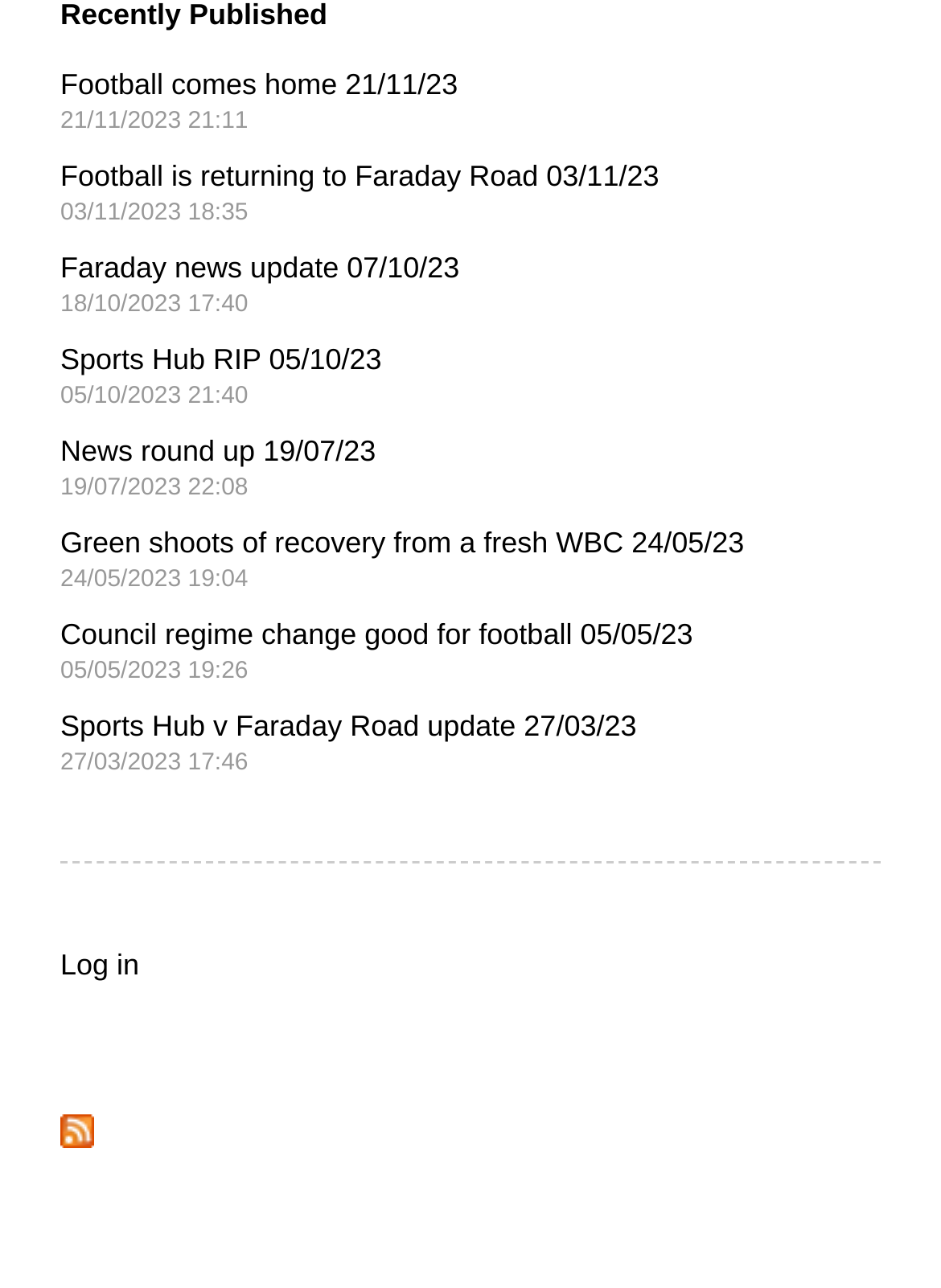Identify the bounding box for the UI element specified in this description: "real estate market". The coordinates must be four float numbers between 0 and 1, formatted as [left, top, right, bottom].

None